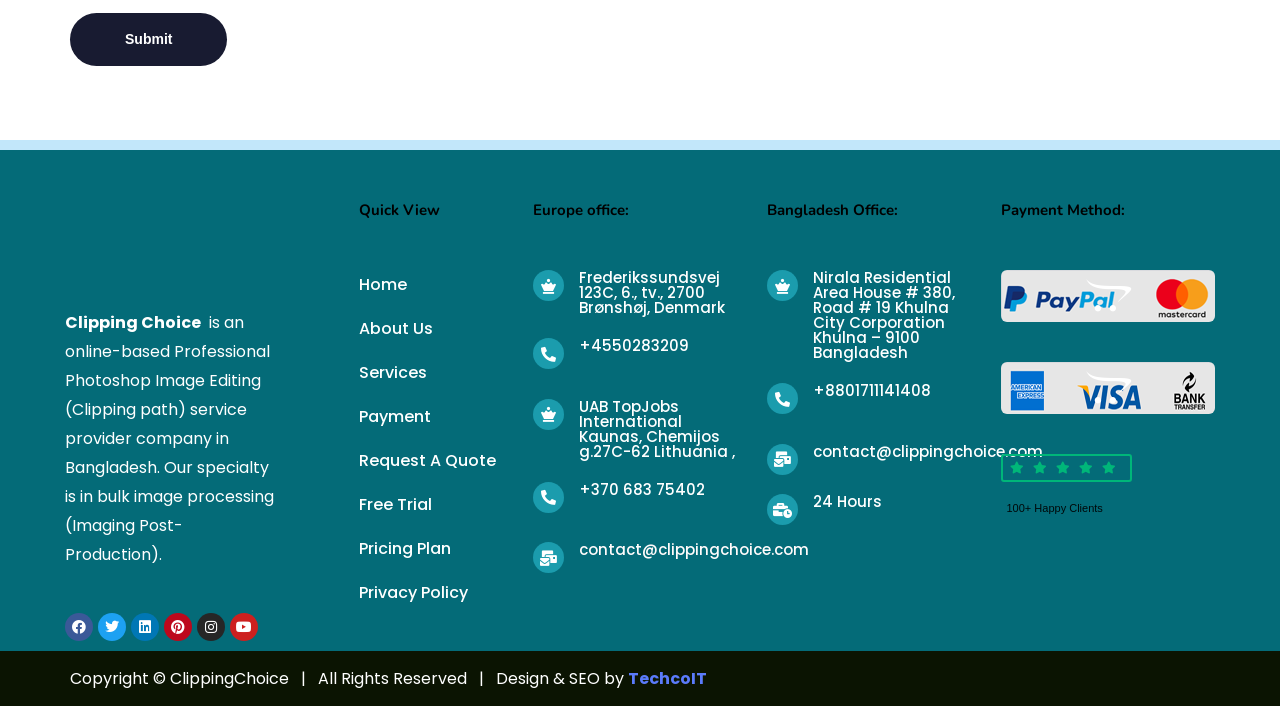Determine the bounding box for the UI element described here: "Linkedin".

None